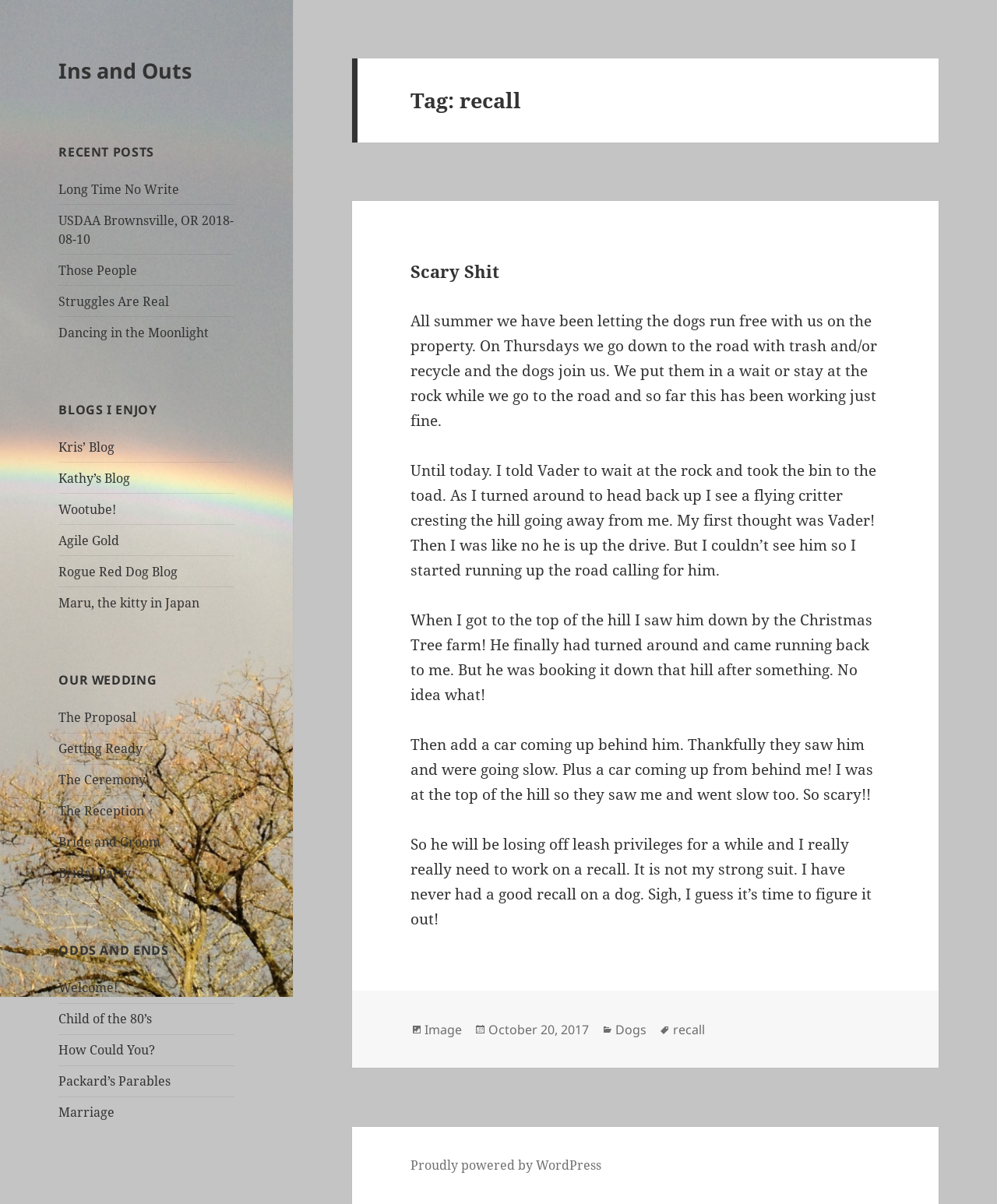Give a one-word or one-phrase response to the question: 
What is the category of the blog post?

Dogs